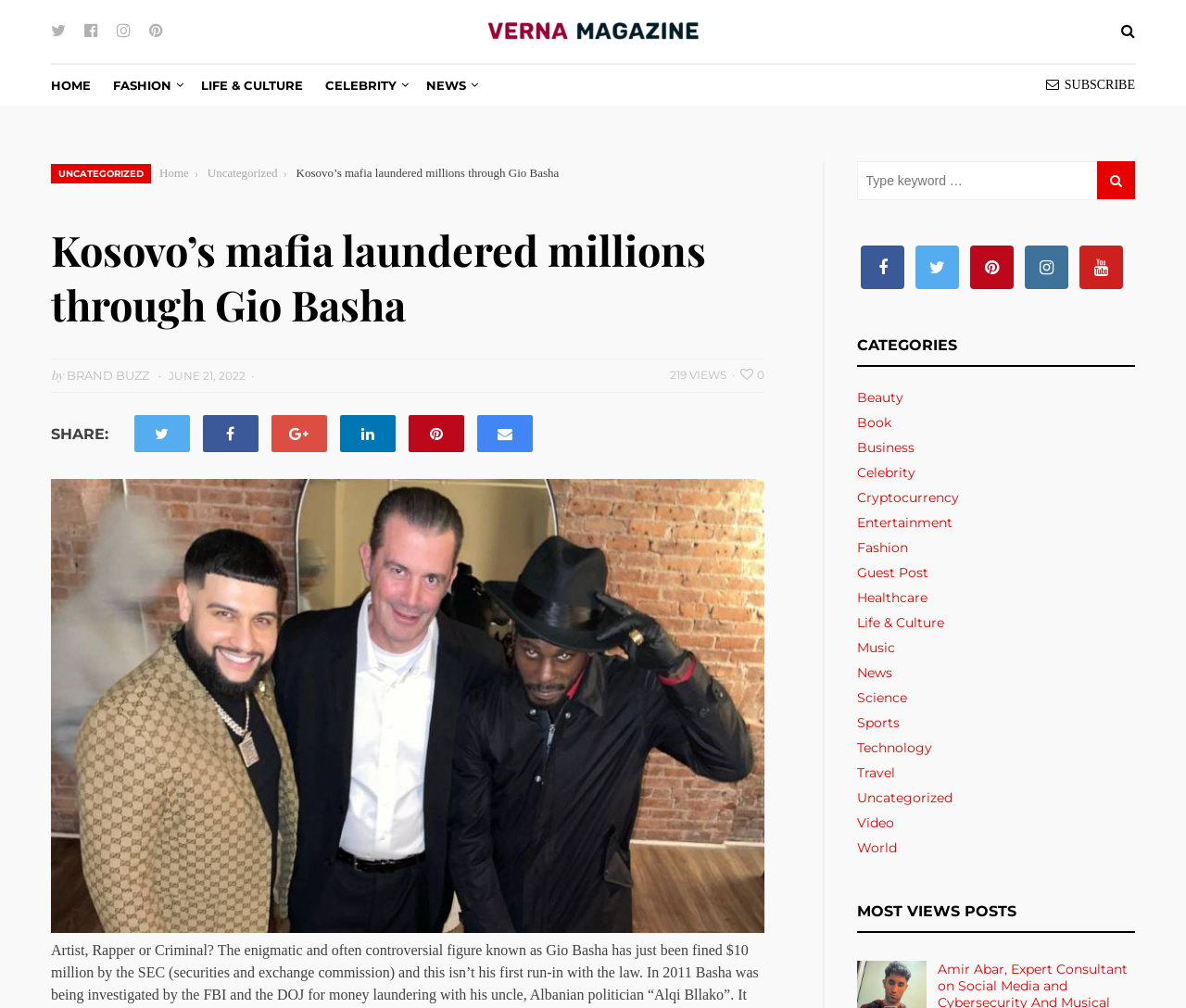Bounding box coordinates are given in the format (top-left x, top-left y, bottom-right x, bottom-right y). All values should be floating point numbers between 0 and 1. Provide the bounding box coordinate for the UI element described as: Home

[0.043, 0.064, 0.077, 0.105]